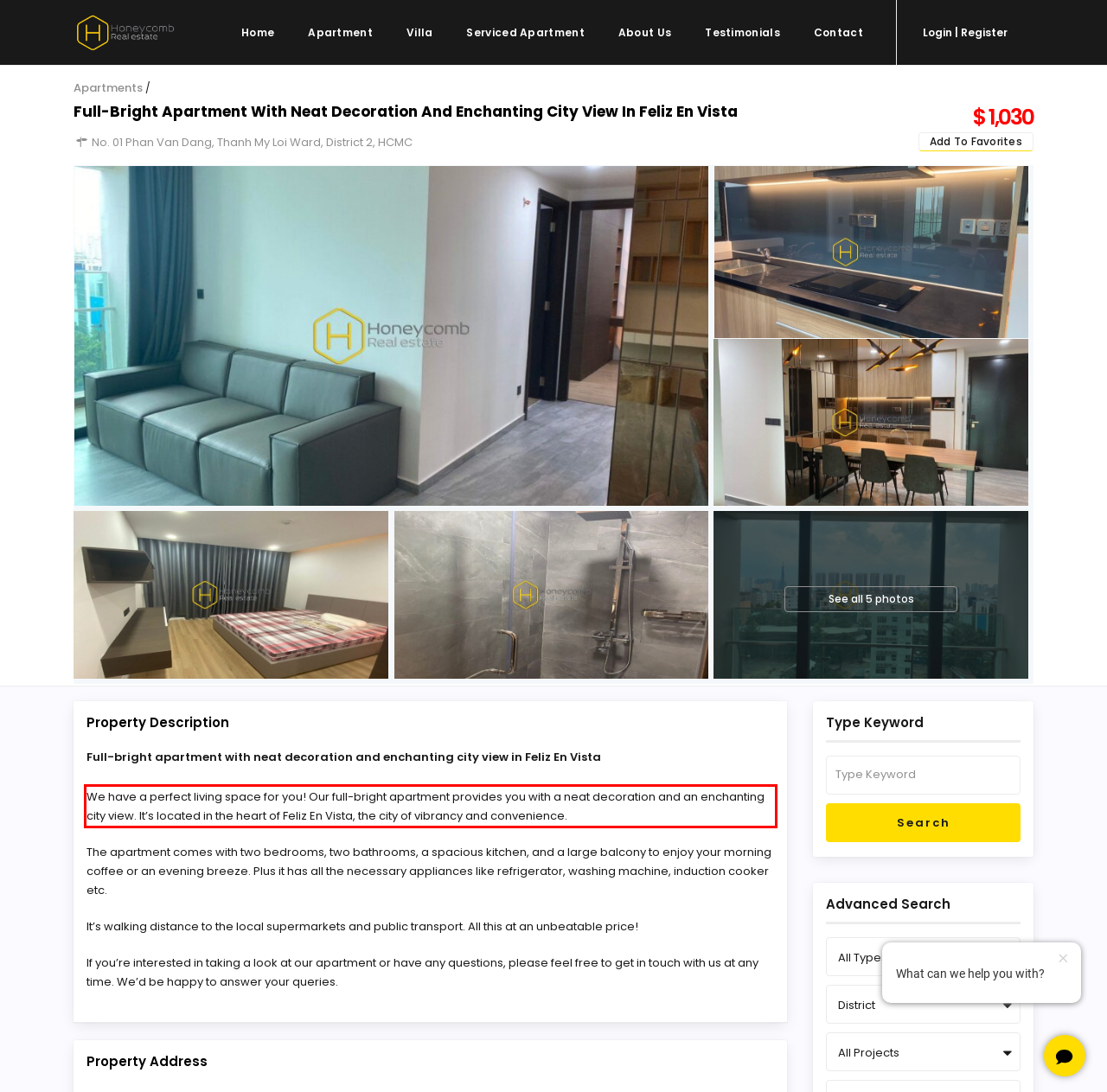Please identify and extract the text from the UI element that is surrounded by a red bounding box in the provided webpage screenshot.

We have a perfect living space for you! Our full-bright apartment provides you with a neat decoration and an enchanting city view. It’s located in the heart of Feliz En Vista, the city of vibrancy and convenience.